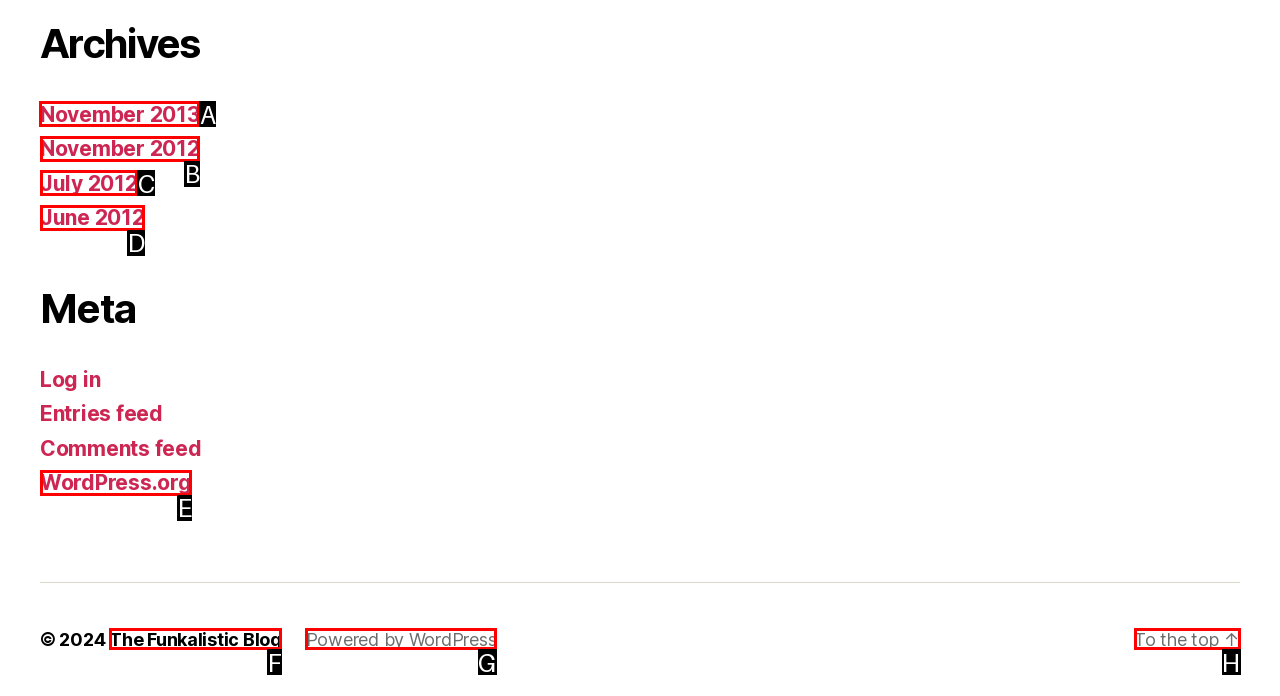For the instruction: View November 2013 archives, which HTML element should be clicked?
Respond with the letter of the appropriate option from the choices given.

A